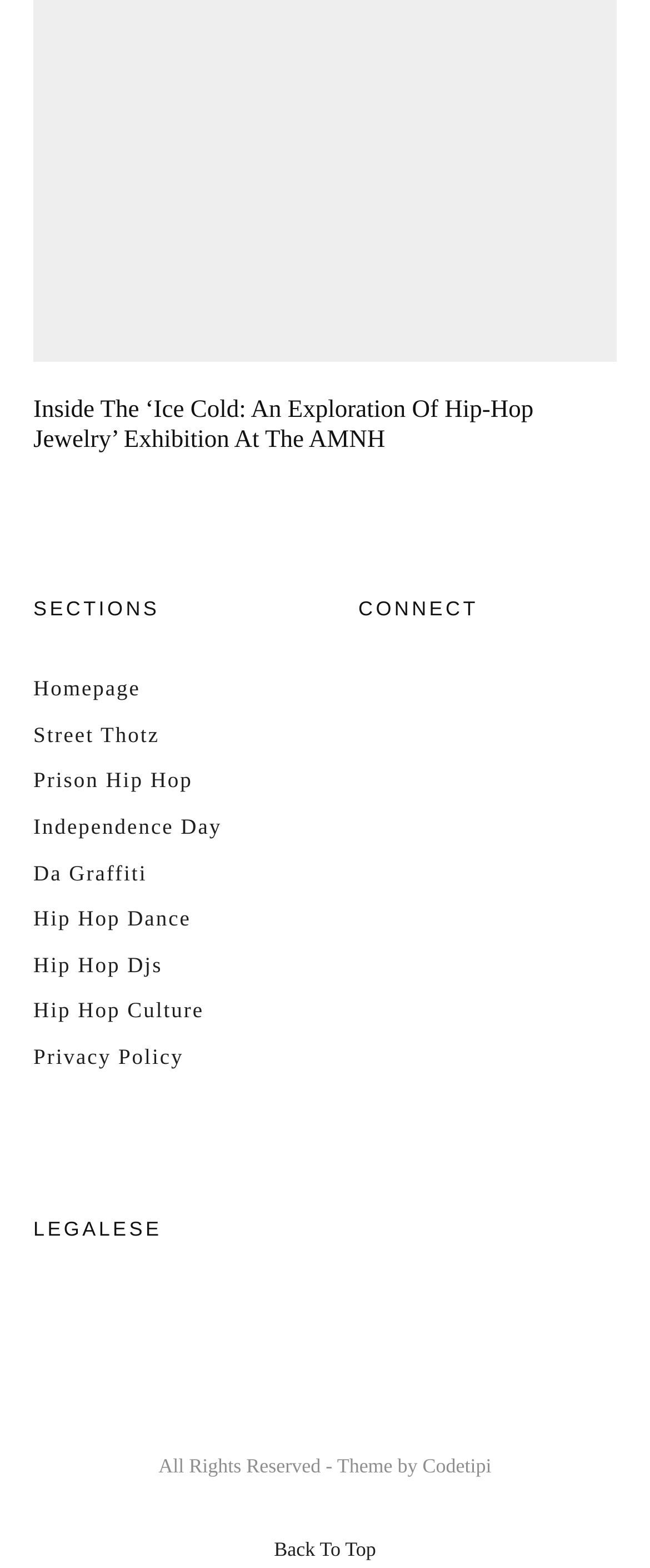Predict the bounding box coordinates of the UI element that matches this description: "Back To Top". The coordinates should be in the format [left, top, right, bottom] with each value between 0 and 1.

[0.422, 0.978, 0.578, 0.999]